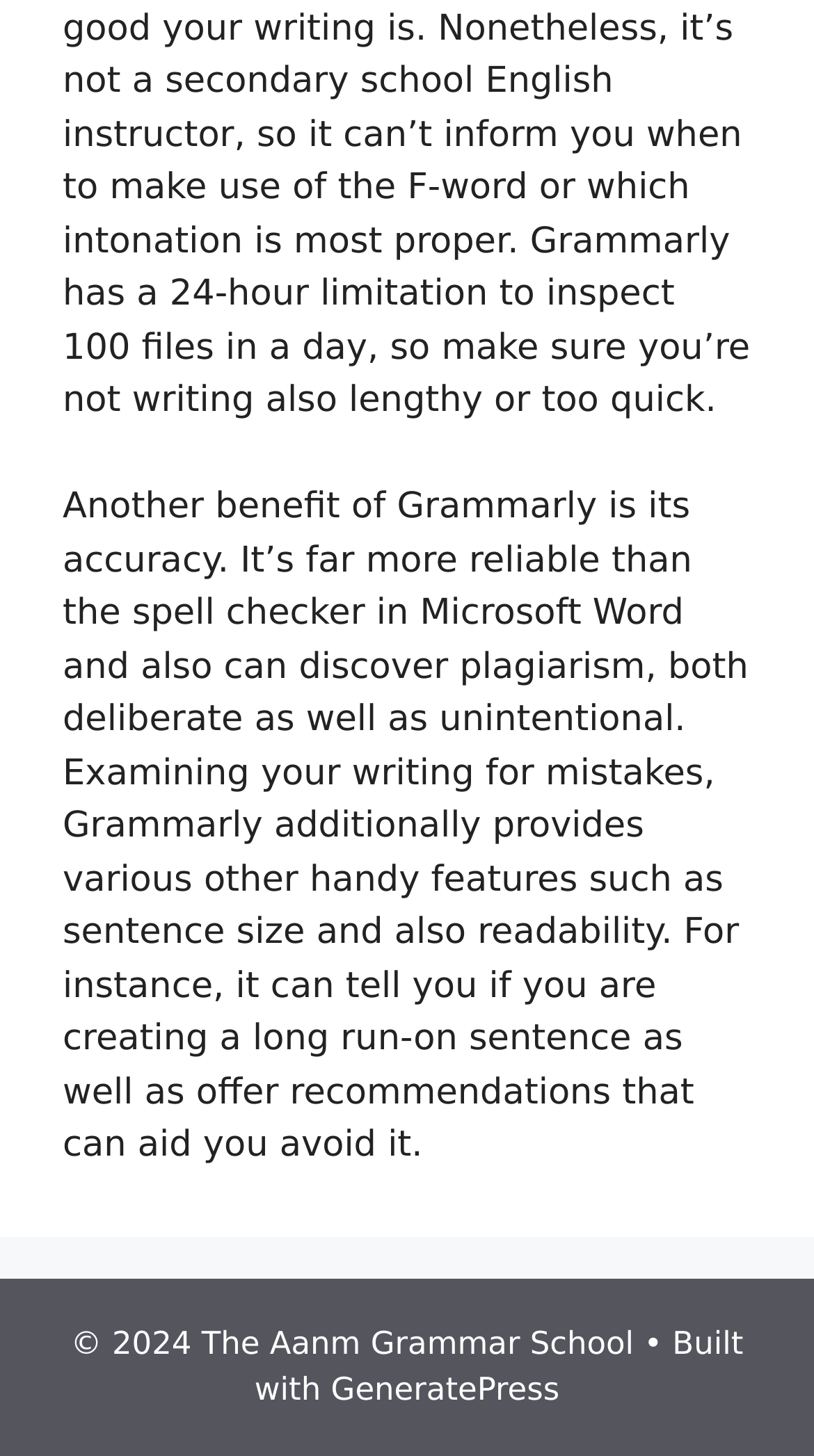From the webpage screenshot, predict the bounding box of the UI element that matches this description: "GeneratePress".

[0.406, 0.942, 0.687, 0.968]